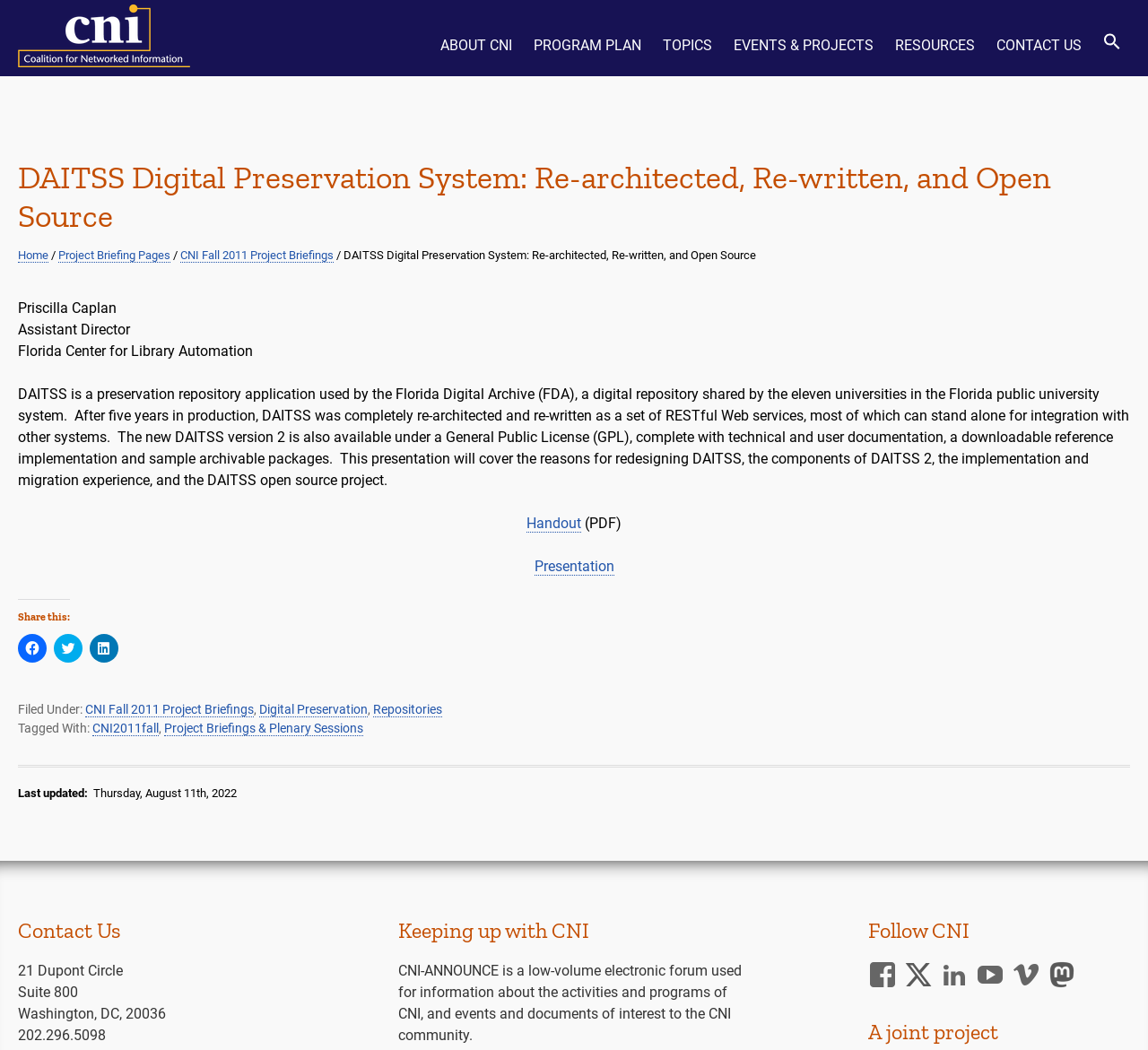Based on the element description Project Briefing Pages, identify the bounding box coordinates for the UI element. The coordinates should be in the format (top-left x, top-left y, bottom-right x, bottom-right y) and within the 0 to 1 range.

[0.051, 0.237, 0.148, 0.251]